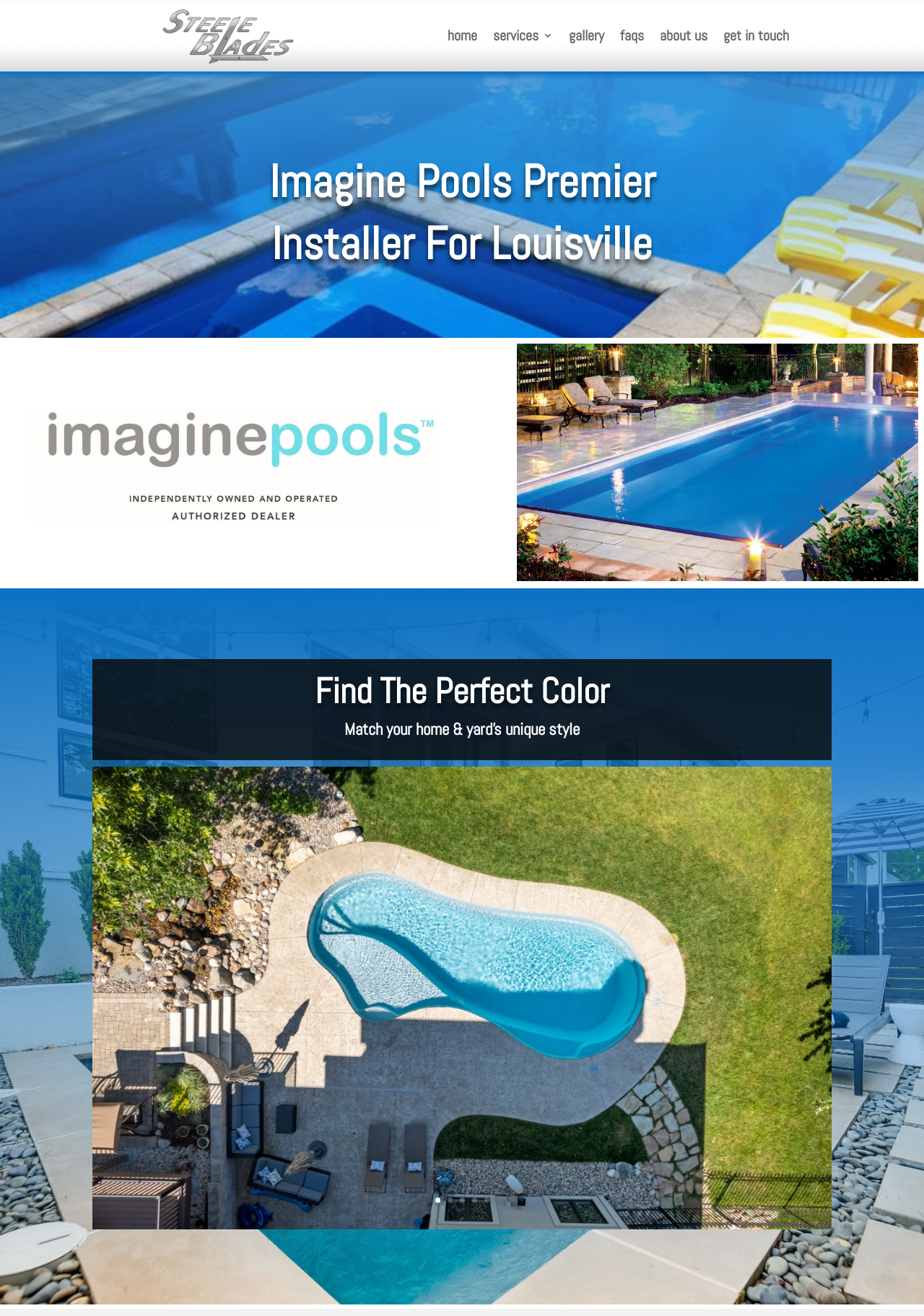Answer the following query with a single word or phrase:
What is the company name of the pool installer?

Steele Blades